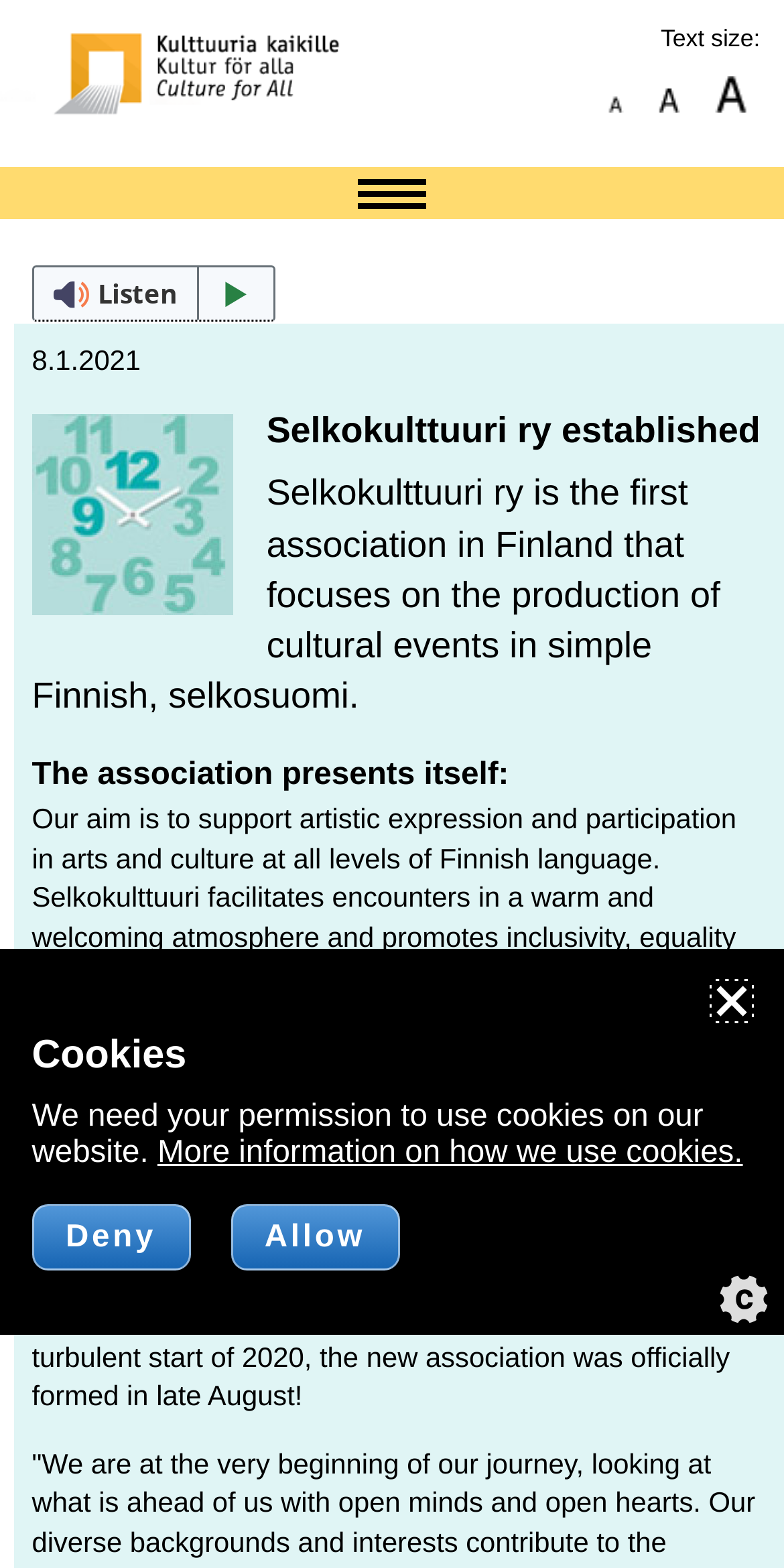Please identify the bounding box coordinates of the region to click in order to complete the task: "Go to the top of the page". The coordinates must be four float numbers between 0 and 1, specified as [left, top, right, bottom].

[0.932, 0.815, 0.962, 0.832]